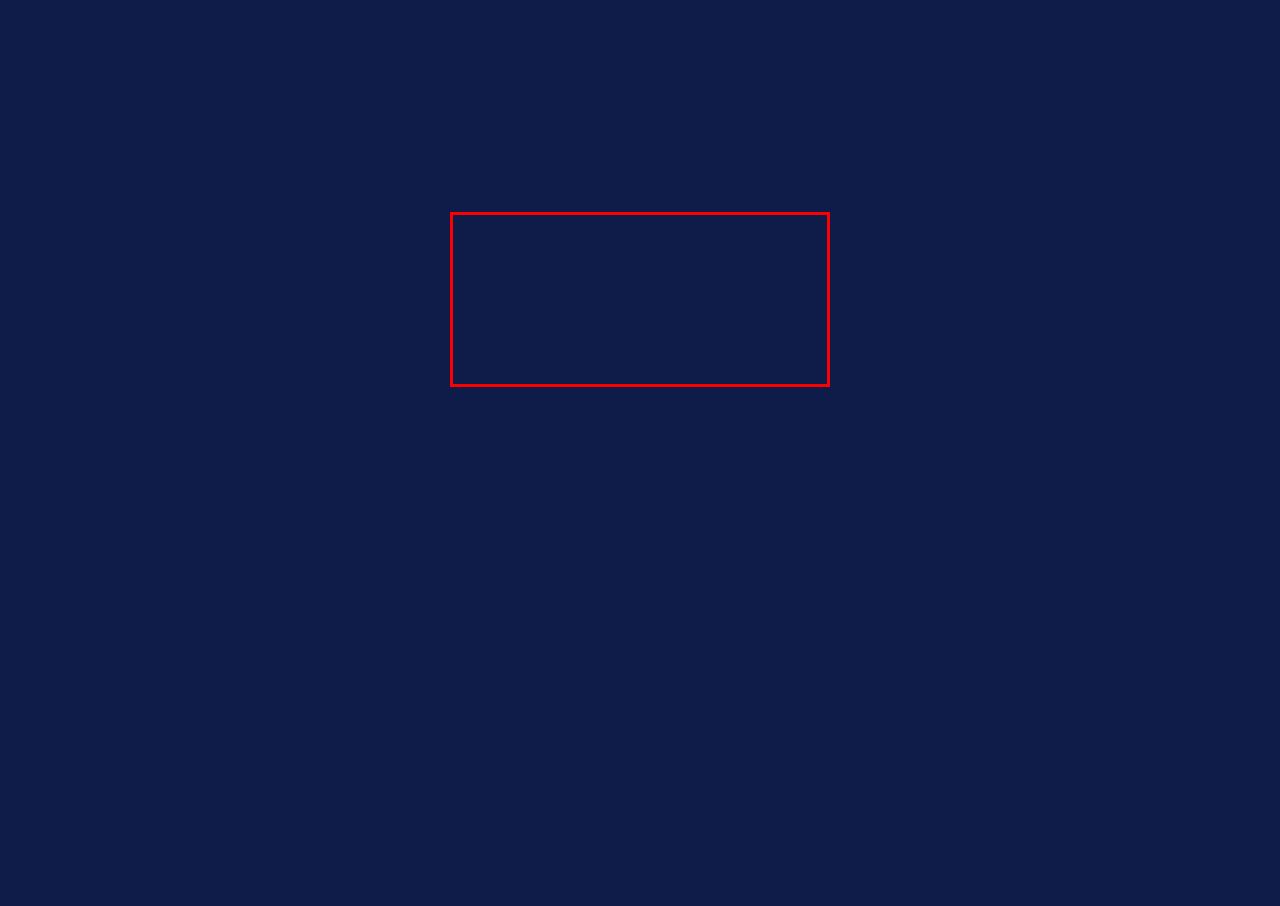Examine the screenshot of the webpage, locate the red bounding box, and perform OCR to extract the text contained within it.

Onboarding Questionnaire Commercial Laundry Service Airbnb Laundry Service Gym Towel Laundry Service Spa & Massage Laundry Service Healthcare Laundry Service